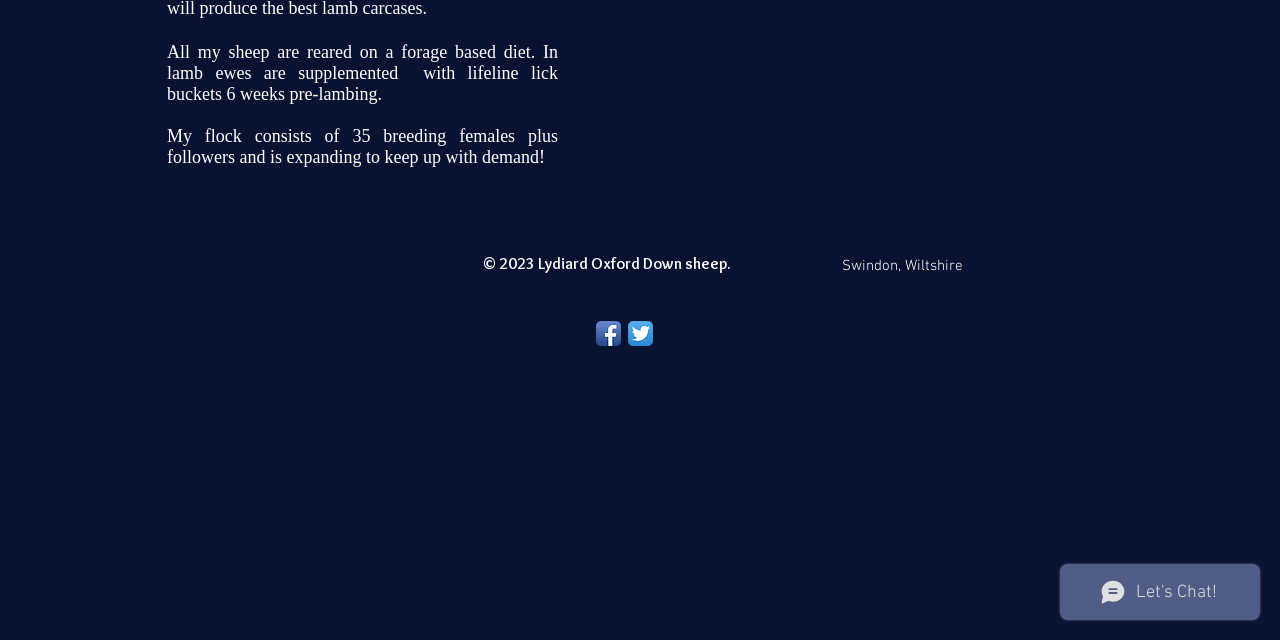Locate the UI element described as follows: "aria-label="Facebook App Icon"". Return the bounding box coordinates as four float numbers between 0 and 1 in the order [left, top, right, bottom].

[0.466, 0.502, 0.485, 0.541]